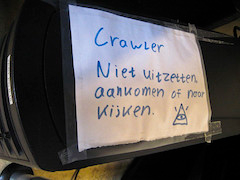Thoroughly describe everything you see in the image.

The image captures a handwritten notice placed on a computer or a technical device, with the text reading, "Crawler" and in Dutch, "Niet uitzetten, aanomen of naar kijken," which translates to "Do not turn off, approach or look at." The sign is affixed to the surface, suggesting that it’s part of a setup that likely involves monitoring or data collection. A playful yet cautionary symbol, resembling a triangle with a face, adds a whimsical touch to the warning, emphasizing the importance of leaving the crawler undisturbed. This scene reflects the technical environment of the Digital Methods Winter School 2021, where data processing and crawling might be integral to the projects being conducted.